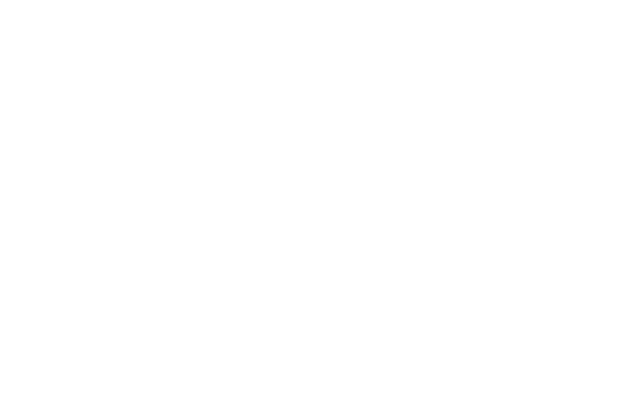Respond with a single word or phrase to the following question: What is the year the game is available for free download?

2024